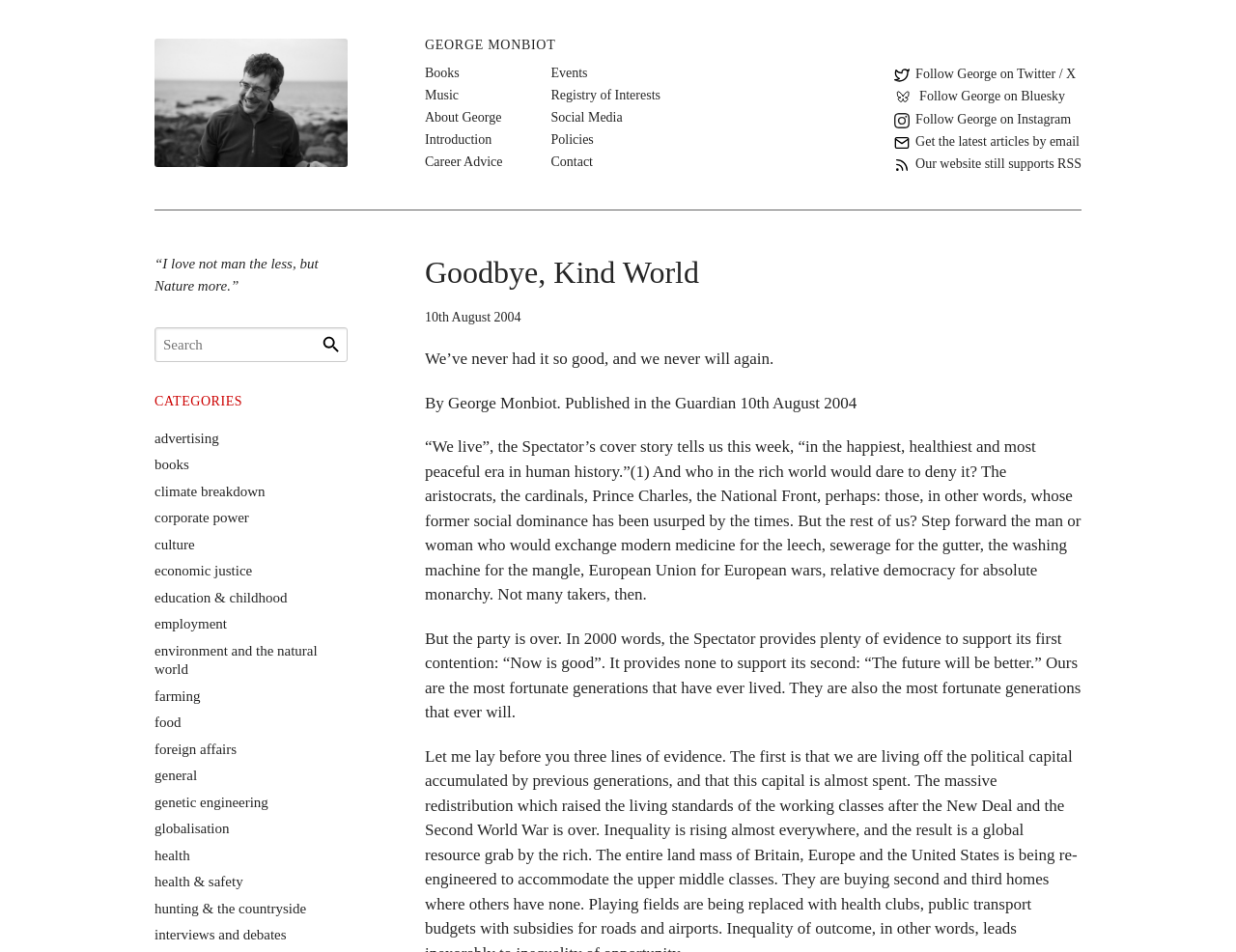Please answer the following query using a single word or phrase: 
What is the quote at the top of the page?

“I love not man the less, but Nature more.”